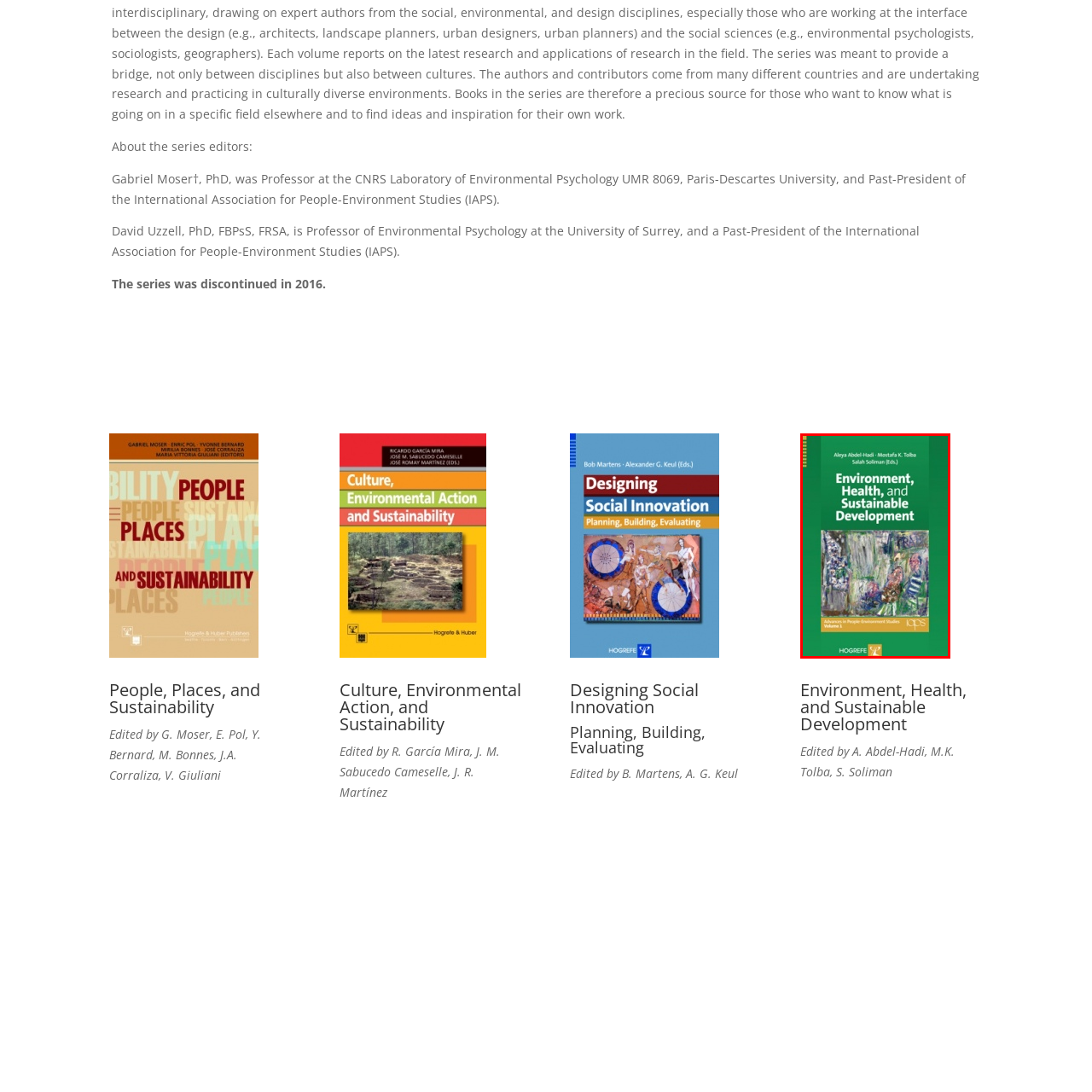Pay attention to the area highlighted by the red boundary and answer the question with a single word or short phrase: 
What is the name of the series this publication is part of?

Advances in People-Environment Studies